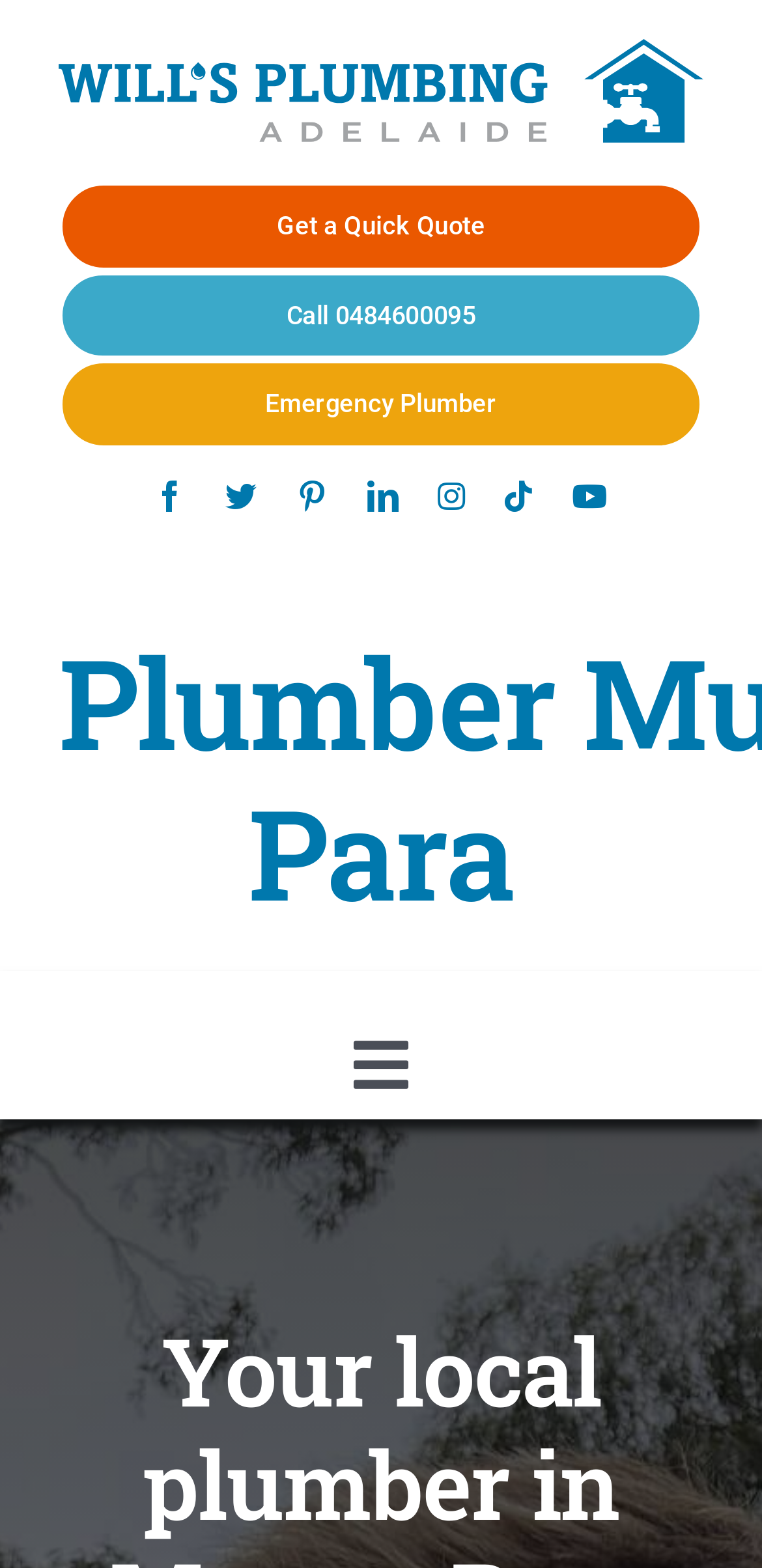What type of services does the plumber offer?
Refer to the image and provide a one-word or short phrase answer.

Water heater and drain services